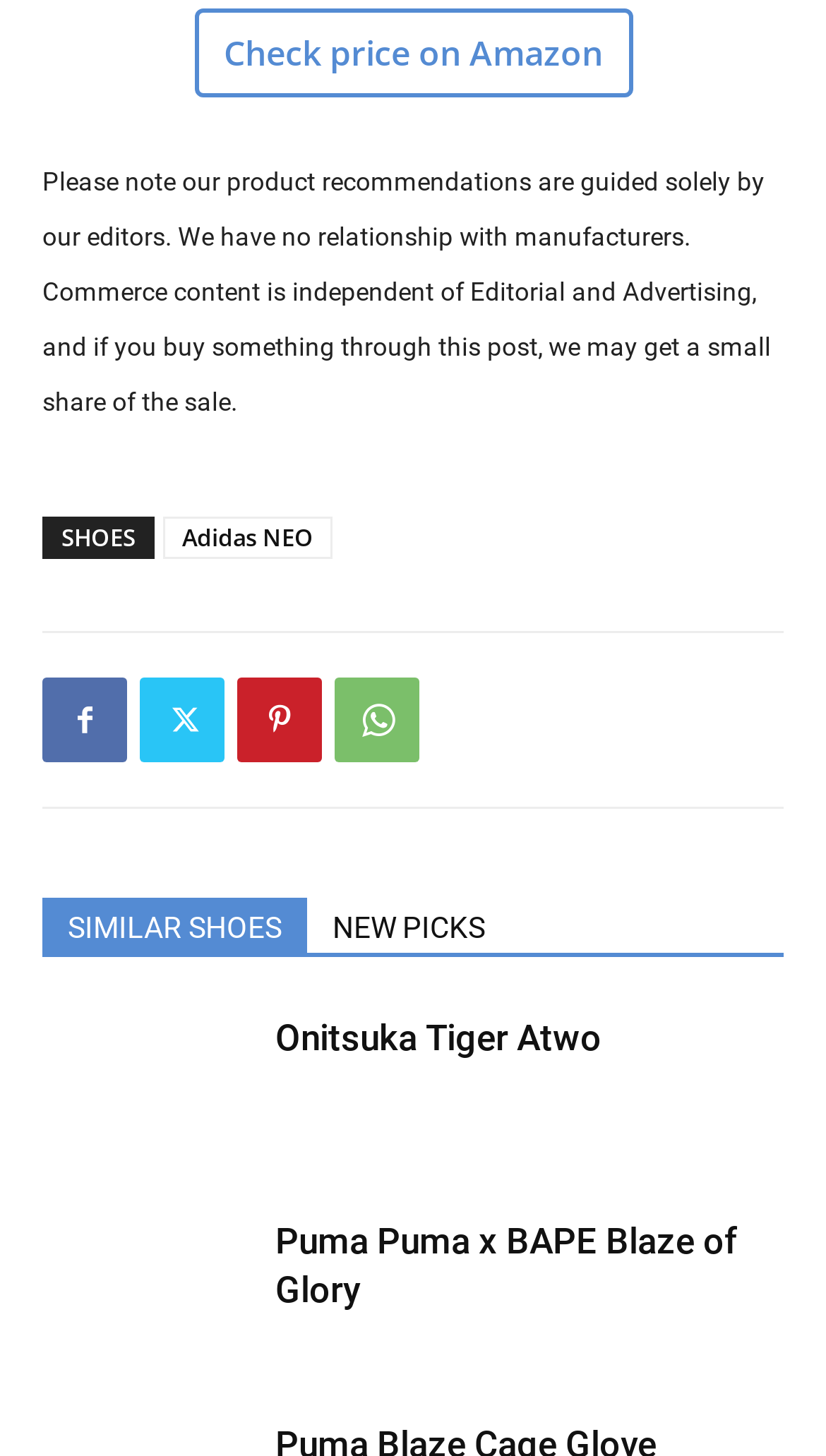Determine the bounding box coordinates for the element that should be clicked to follow this instruction: "Check price on Amazon". The coordinates should be given as four float numbers between 0 and 1, in the format [left, top, right, bottom].

[0.271, 0.02, 0.729, 0.052]